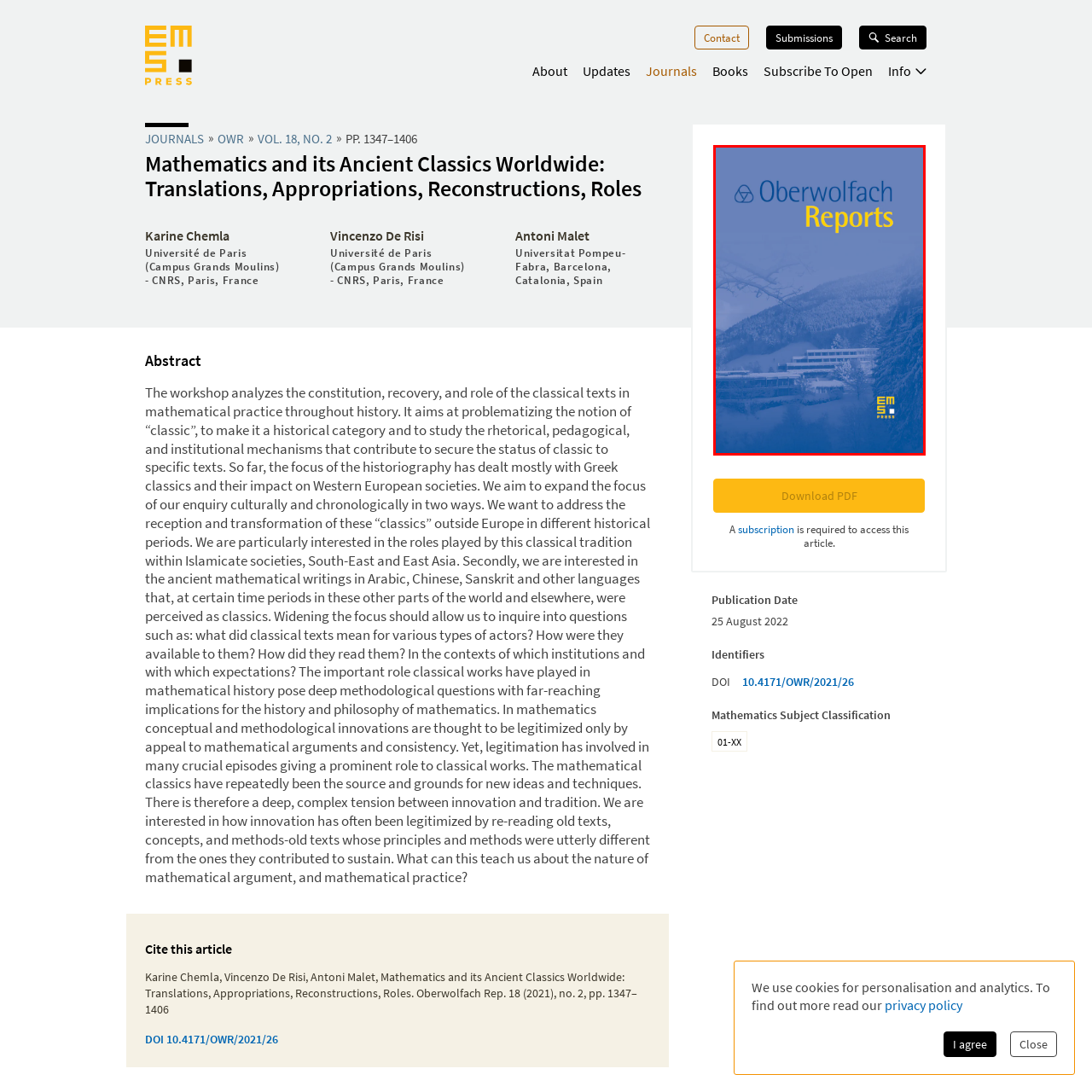Describe thoroughly what is shown in the red-bordered area of the image.

The image displays the cover of the "Oberwolfach Reports," published by EMS Press. The design features a serene winter landscape, predominantly in shades of blue, emphasizing a calm and professional aesthetic. The title "Oberwolfach Reports" is prominently displayed at the top, with the EMS Press logo situated in the bottom right corner. The backdrop portrays a picturesque view of the Oberwolfach area, likely reflecting the conference's tranquil and scholarly environment, making it suitable for academic discourse and research publications. This cover is associated with scholarly activities, highlighting its role in disseminating mathematical research and discussions from the Oberwolfach workshops.